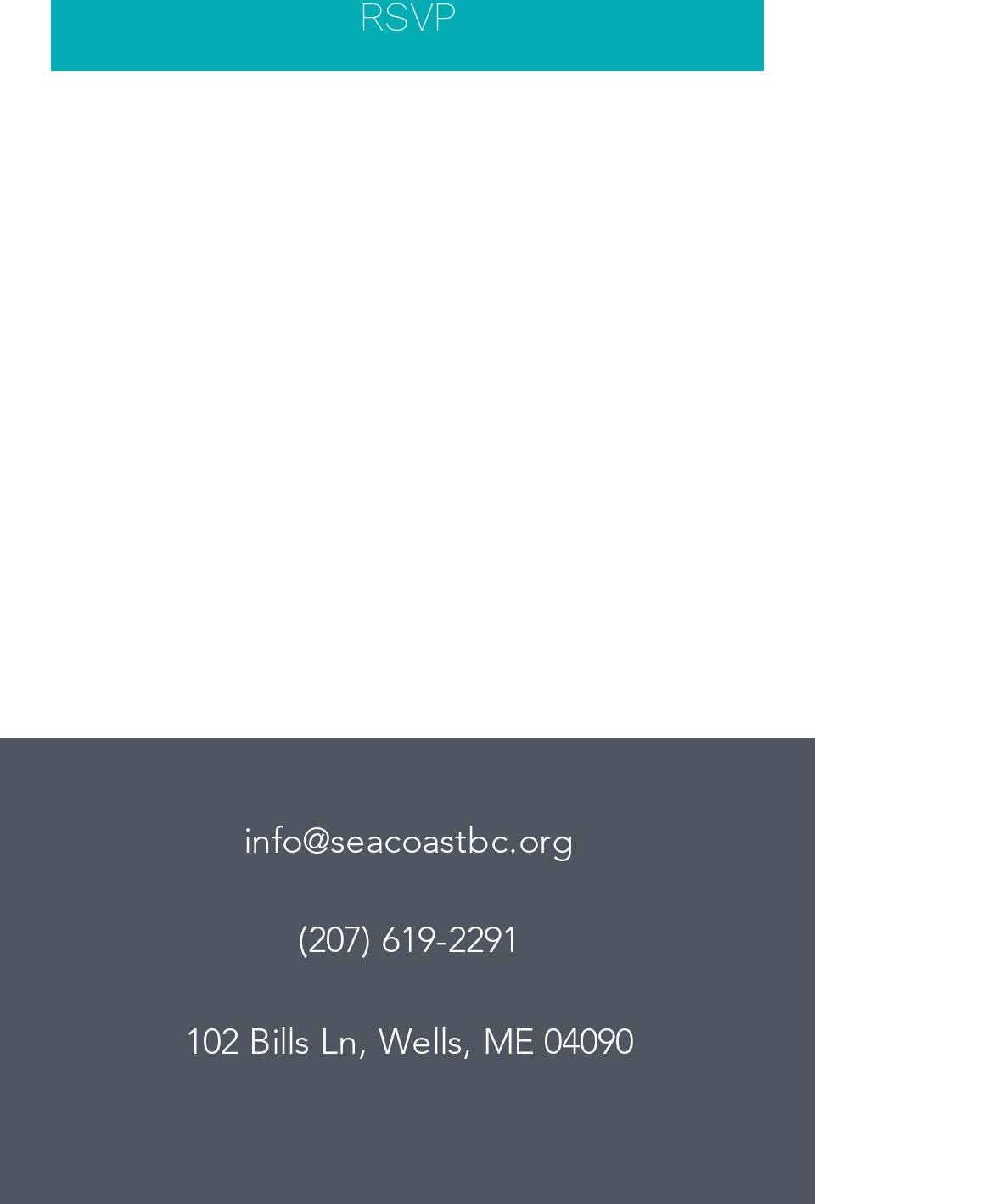What is the address of Seacoast BC?
Based on the image, provide your answer in one word or phrase.

102 Bills Ln, Wells, ME 04090